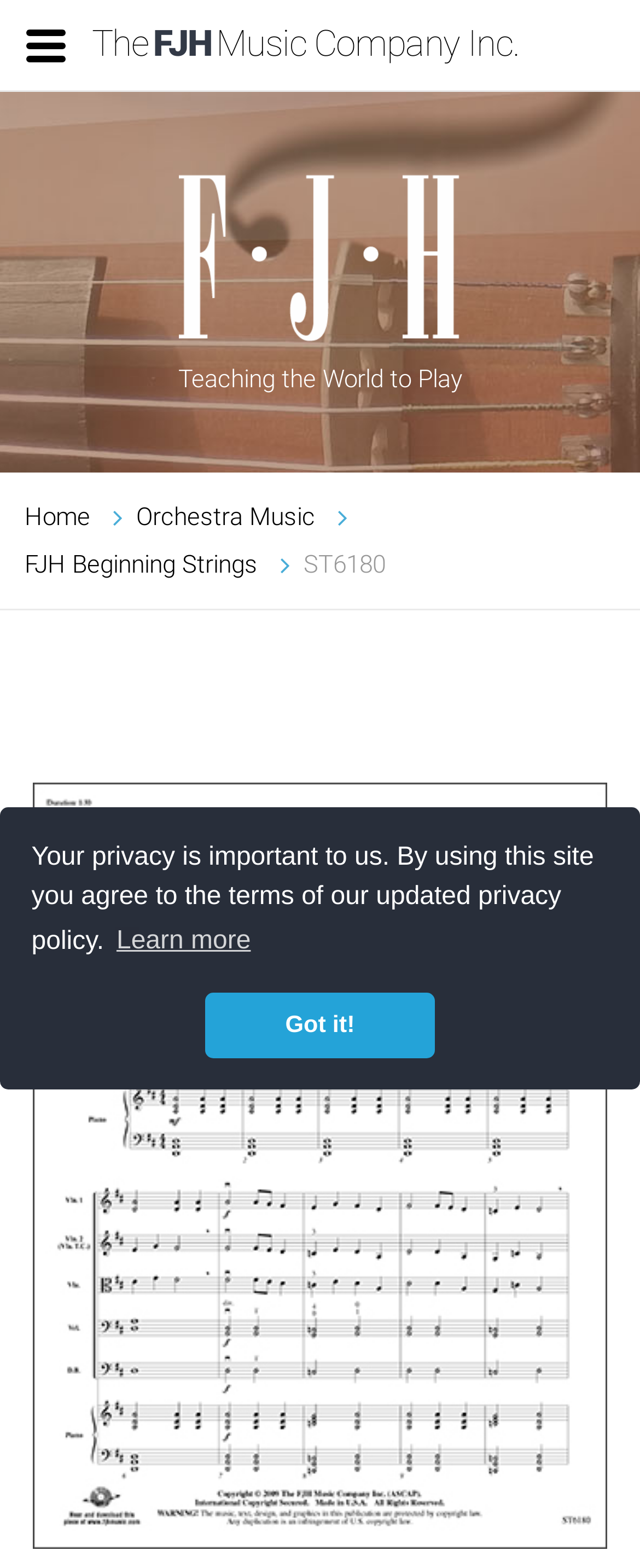Based on the description "The FJH Music Company Inc.", find the bounding box of the specified UI element.

[0.144, 0.004, 0.812, 0.054]